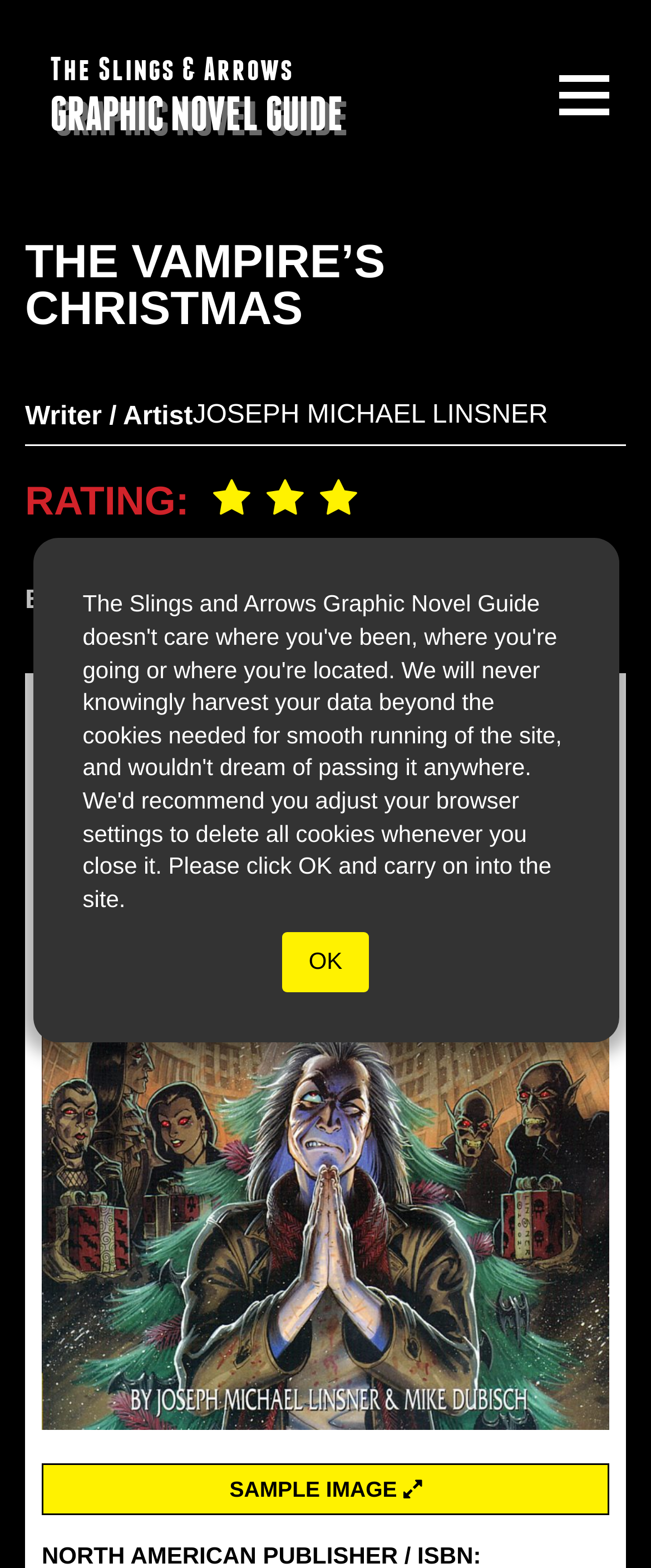Who is the writer and artist of The Vampire’s Christmas? From the image, respond with a single word or brief phrase.

JOSEPH MICHAEL LINSNER